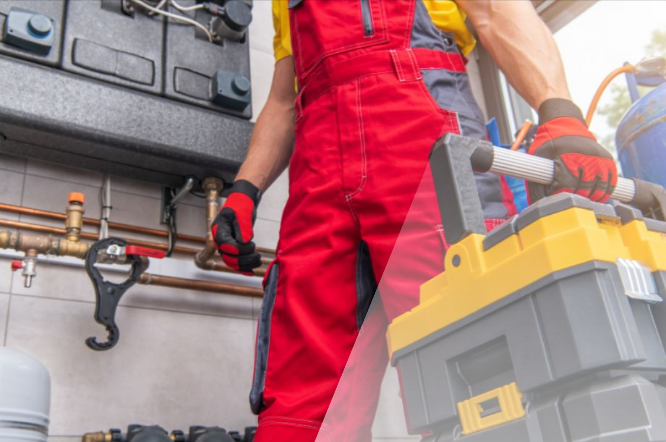Consider the image and give a detailed and elaborate answer to the question: 
What is the technician holding in one hand?

According to the caption, the technician is gripping a toolbox in one hand, which suggests their preparedness to tackle maintenance or repair tasks.